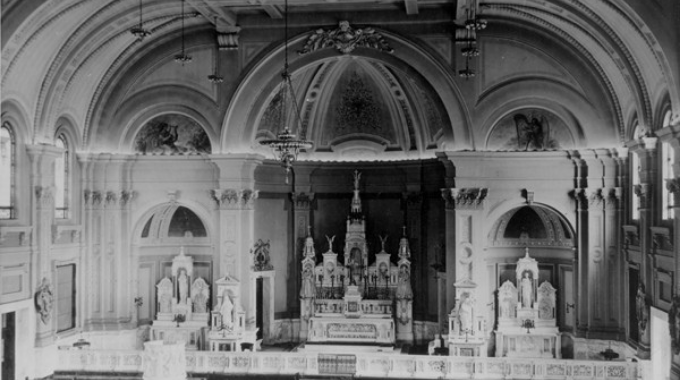What is the dominant color scheme of the image?
Look at the webpage screenshot and answer the question with a detailed explanation.

The caption explicitly states that the photograph is monochrome, which means it is presented in shades of a single color, typically black and white.